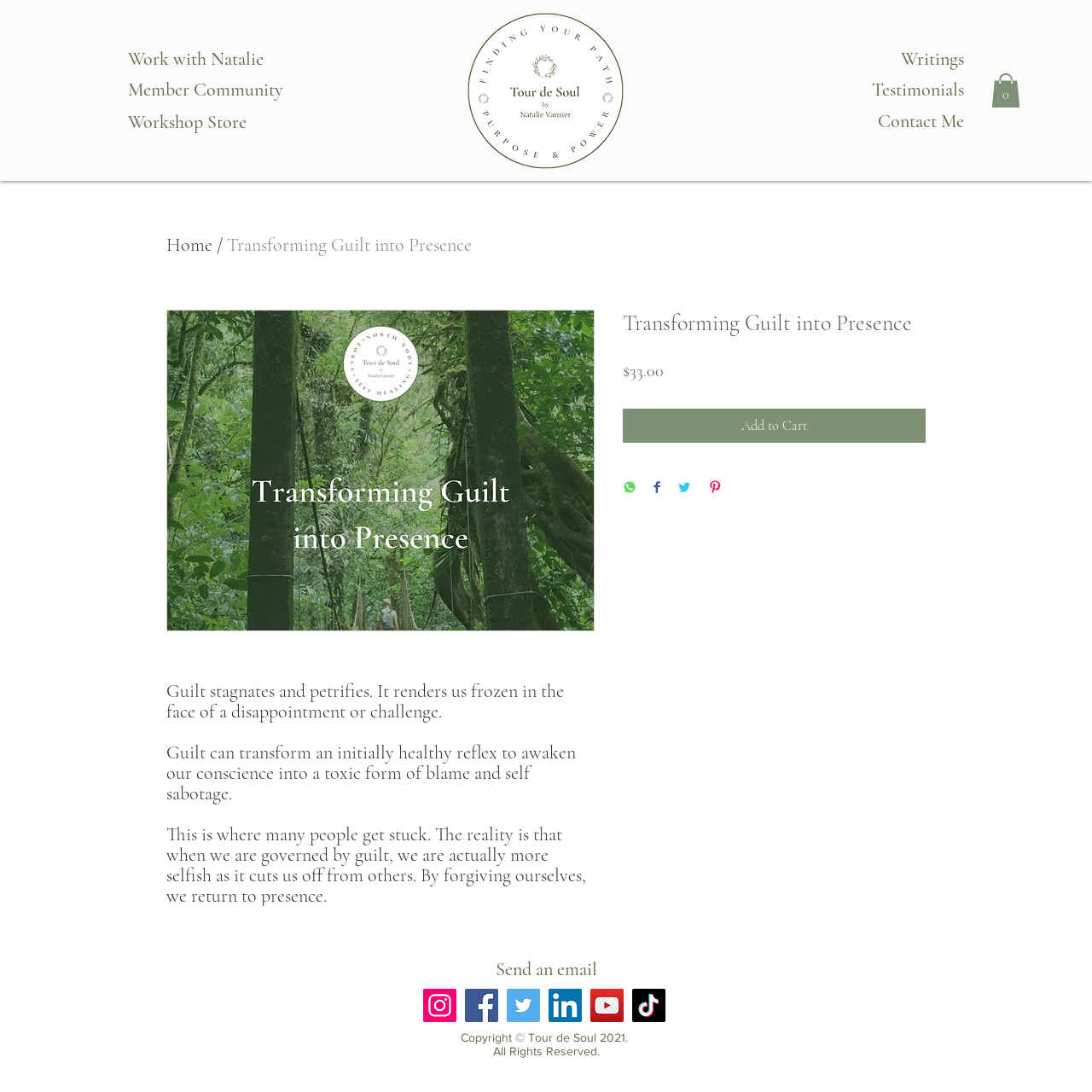Please determine the bounding box coordinates of the element's region to click for the following instruction: "Add the 'Transforming Guilt into Presence' item to cart".

[0.57, 0.374, 0.848, 0.405]